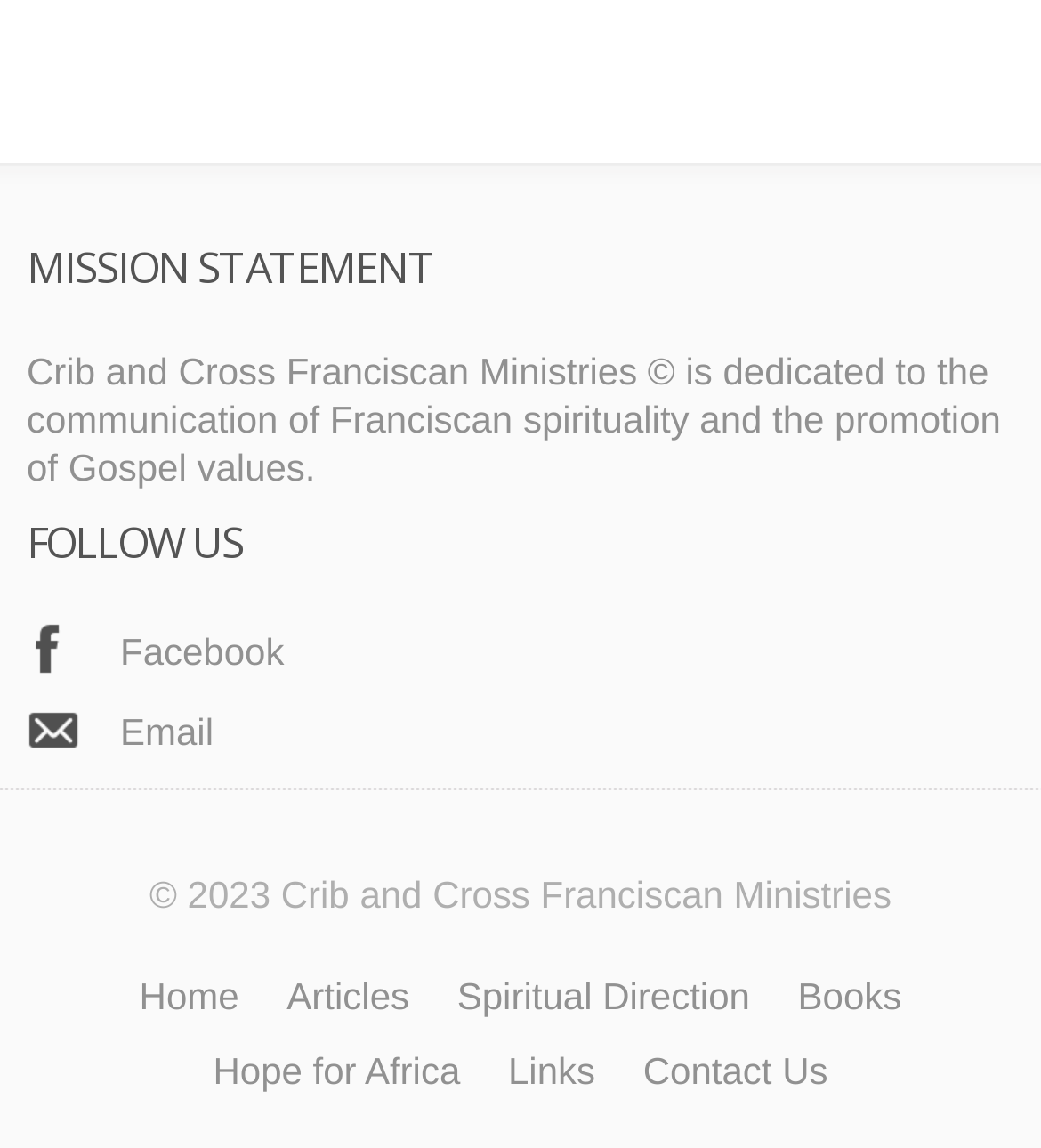Give the bounding box coordinates for this UI element: "Spiritual Direction". The coordinates should be four float numbers between 0 and 1, arranged as [left, top, right, bottom].

[0.421, 0.834, 0.738, 0.897]